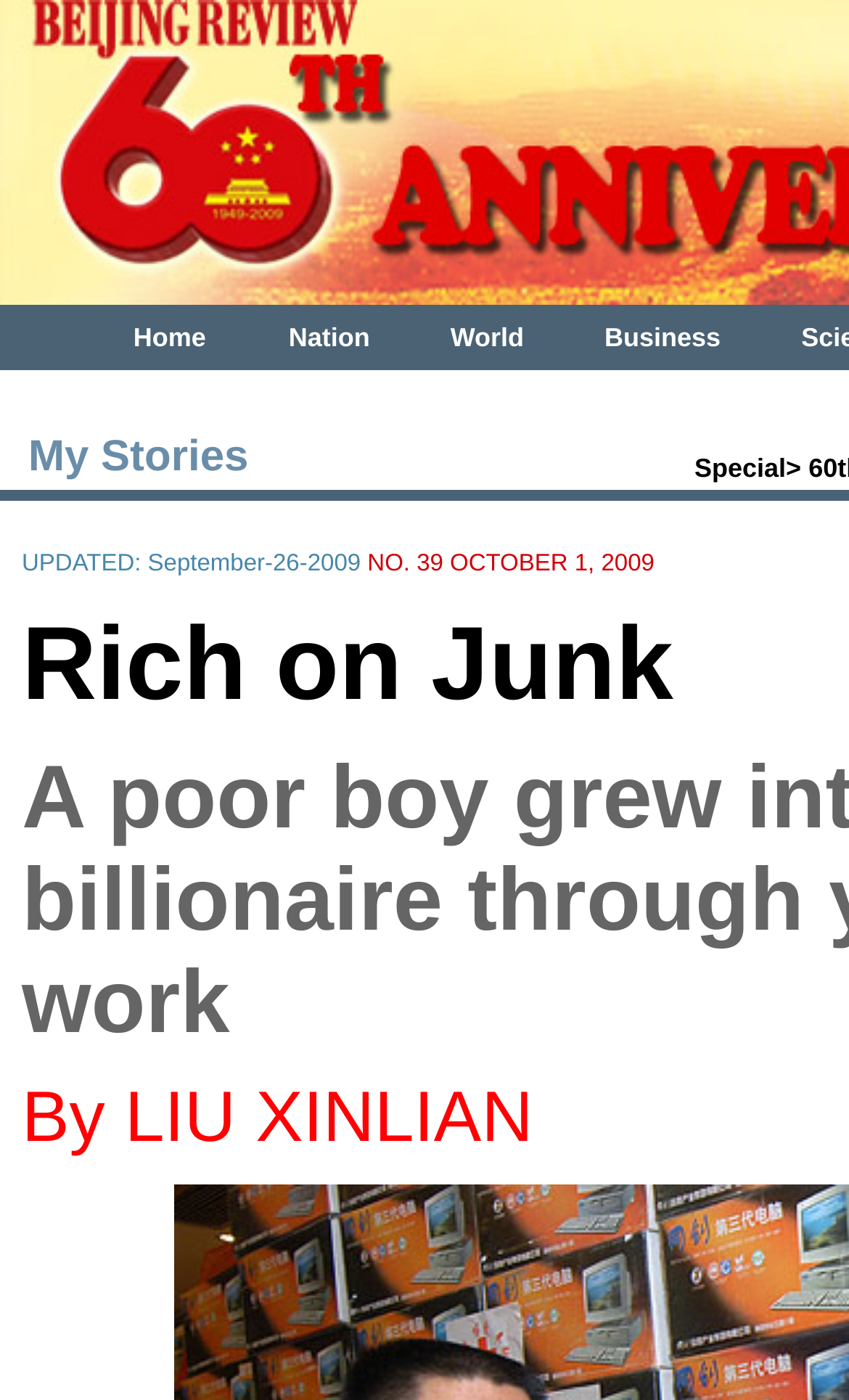Identify the bounding box coordinates for the UI element described as: "Home".

[0.157, 0.23, 0.242, 0.252]